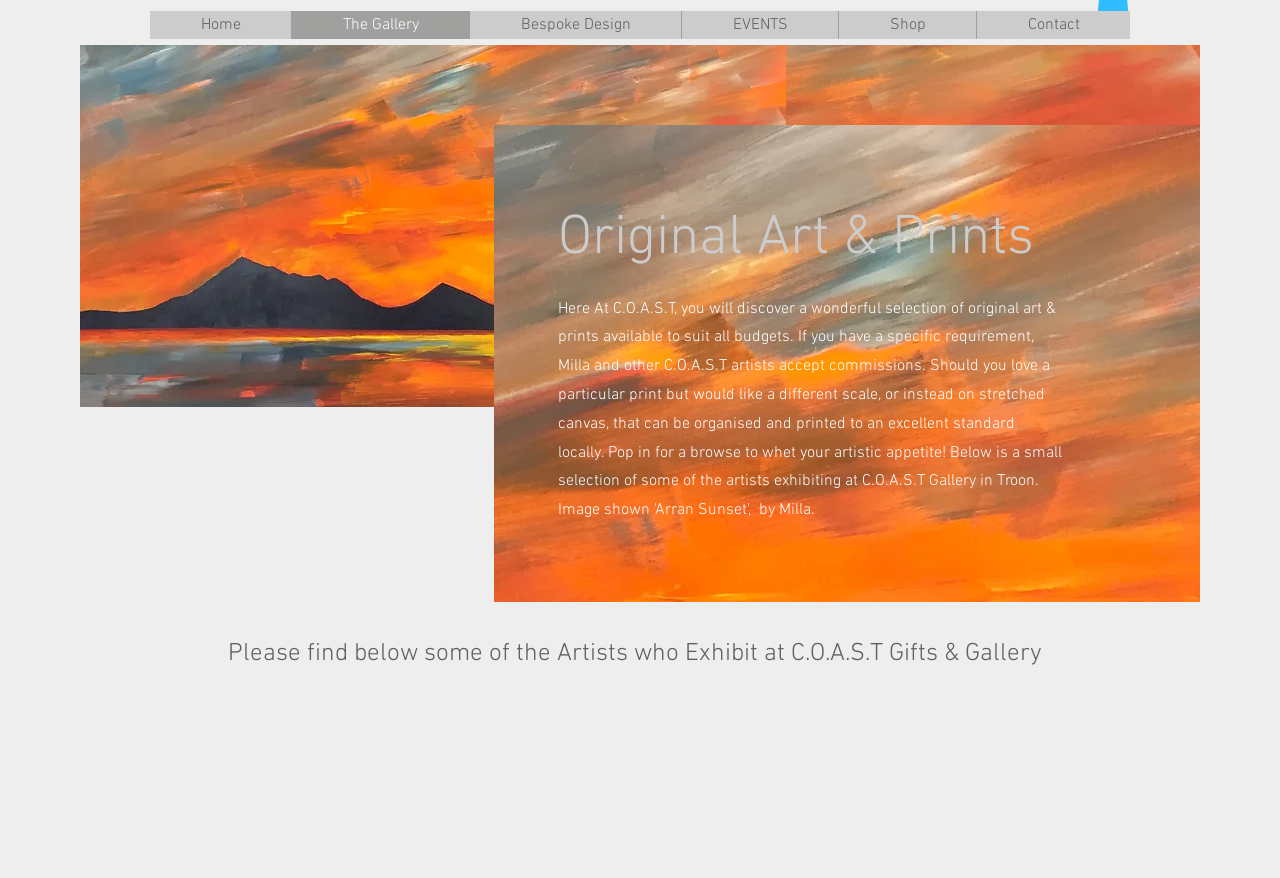Find and provide the bounding box coordinates for the UI element described with: "The Gallery".

[0.227, 0.012, 0.366, 0.044]